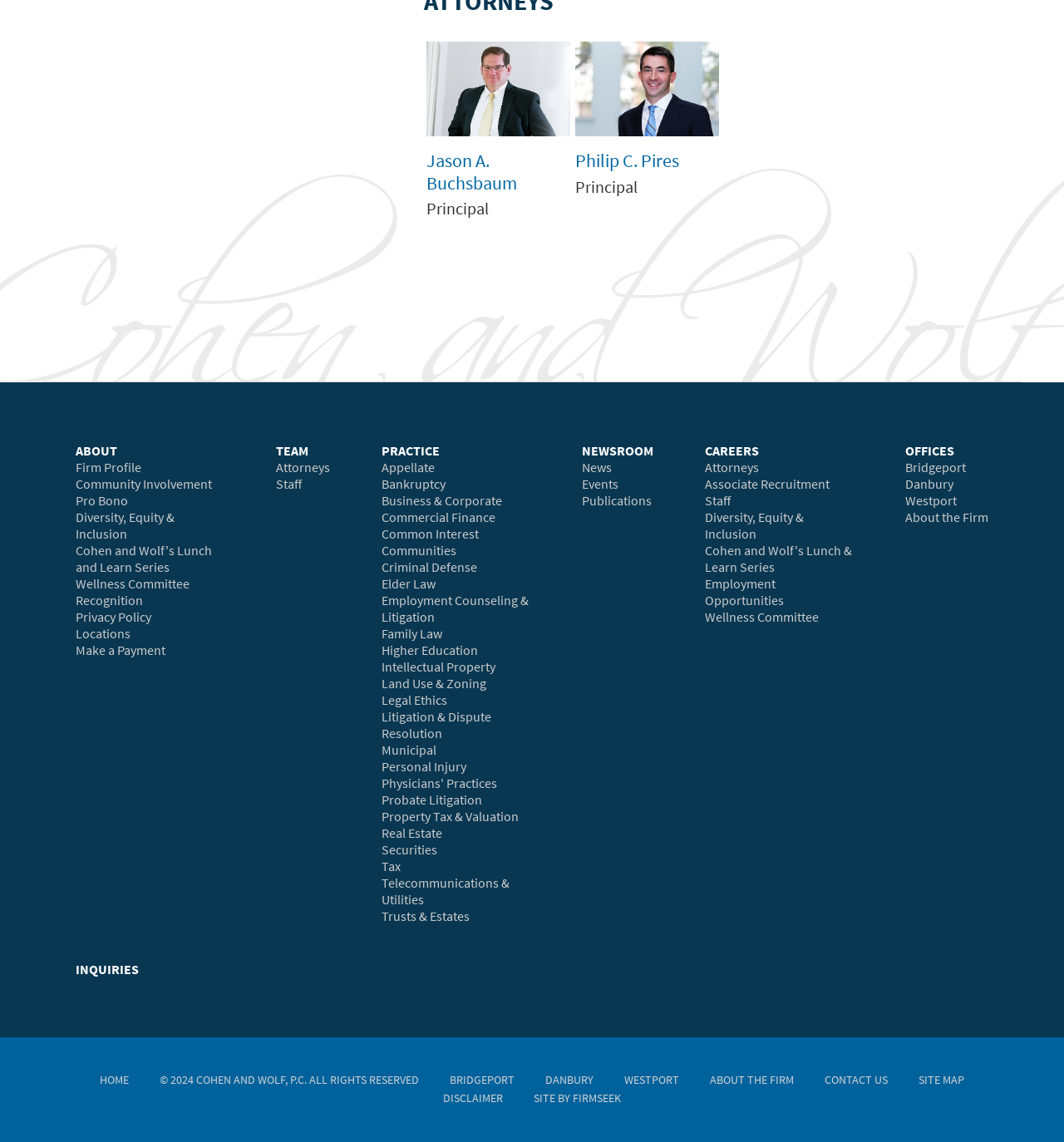Locate the bounding box coordinates of the element to click to perform the following action: 'Learn about the principal Jason A. Buchsbaum'. The coordinates should be given as four float values between 0 and 1, in the form of [left, top, right, bottom].

[0.401, 0.13, 0.486, 0.17]